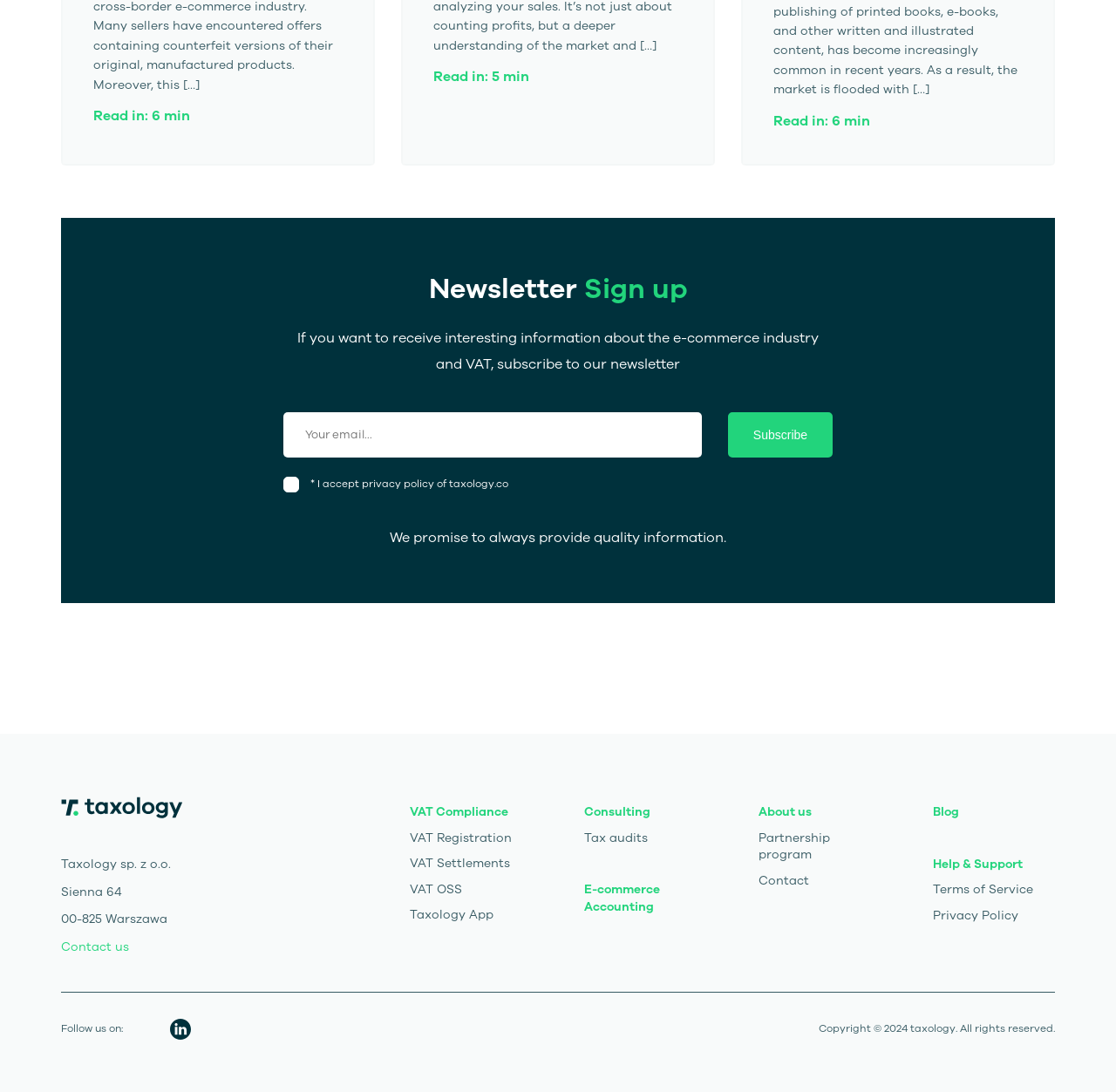Determine the bounding box coordinates of the UI element described by: "parent_node: Taxology sp. z o.o.".

[0.055, 0.72, 0.163, 0.76]